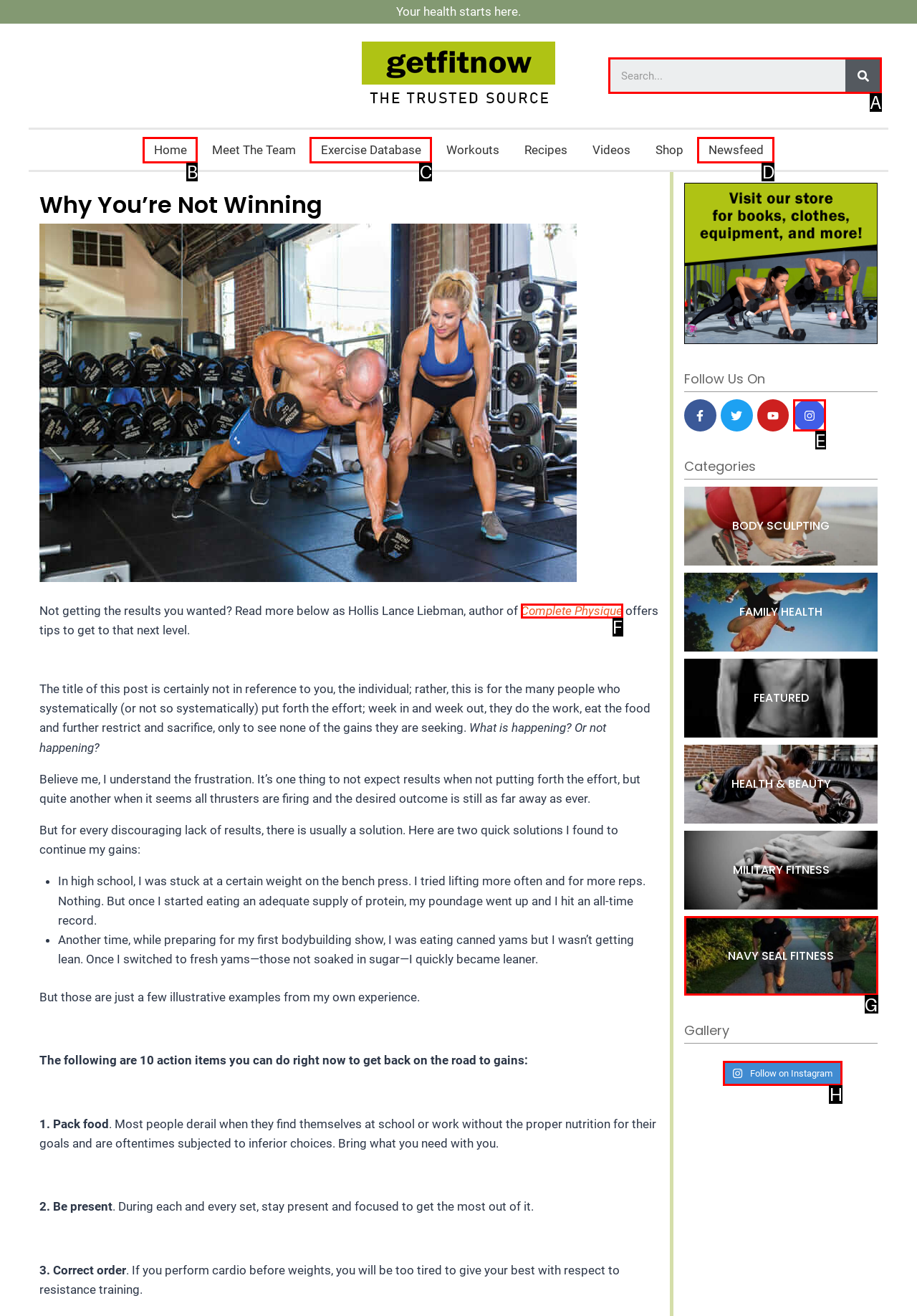Pick the option that should be clicked to perform the following task: Search for something
Answer with the letter of the selected option from the available choices.

A